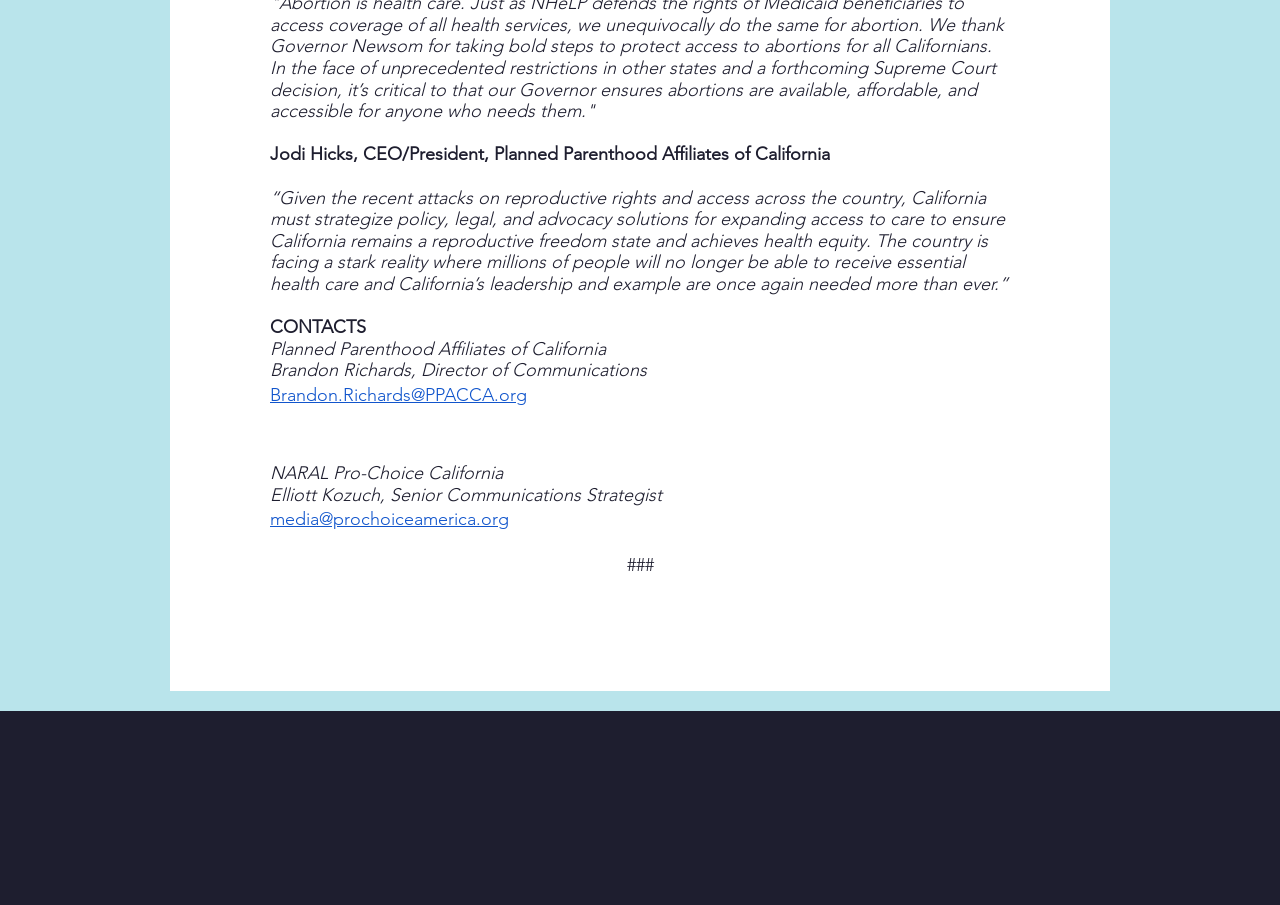Based on the visual content of the image, answer the question thoroughly: Who is the CEO/President of Planned Parenthood Affiliates of California?

The answer can be found in the StaticText element with the text 'Jodi Hicks, CEO/President, Planned Parenthood Affiliates of California' at the top of the webpage.